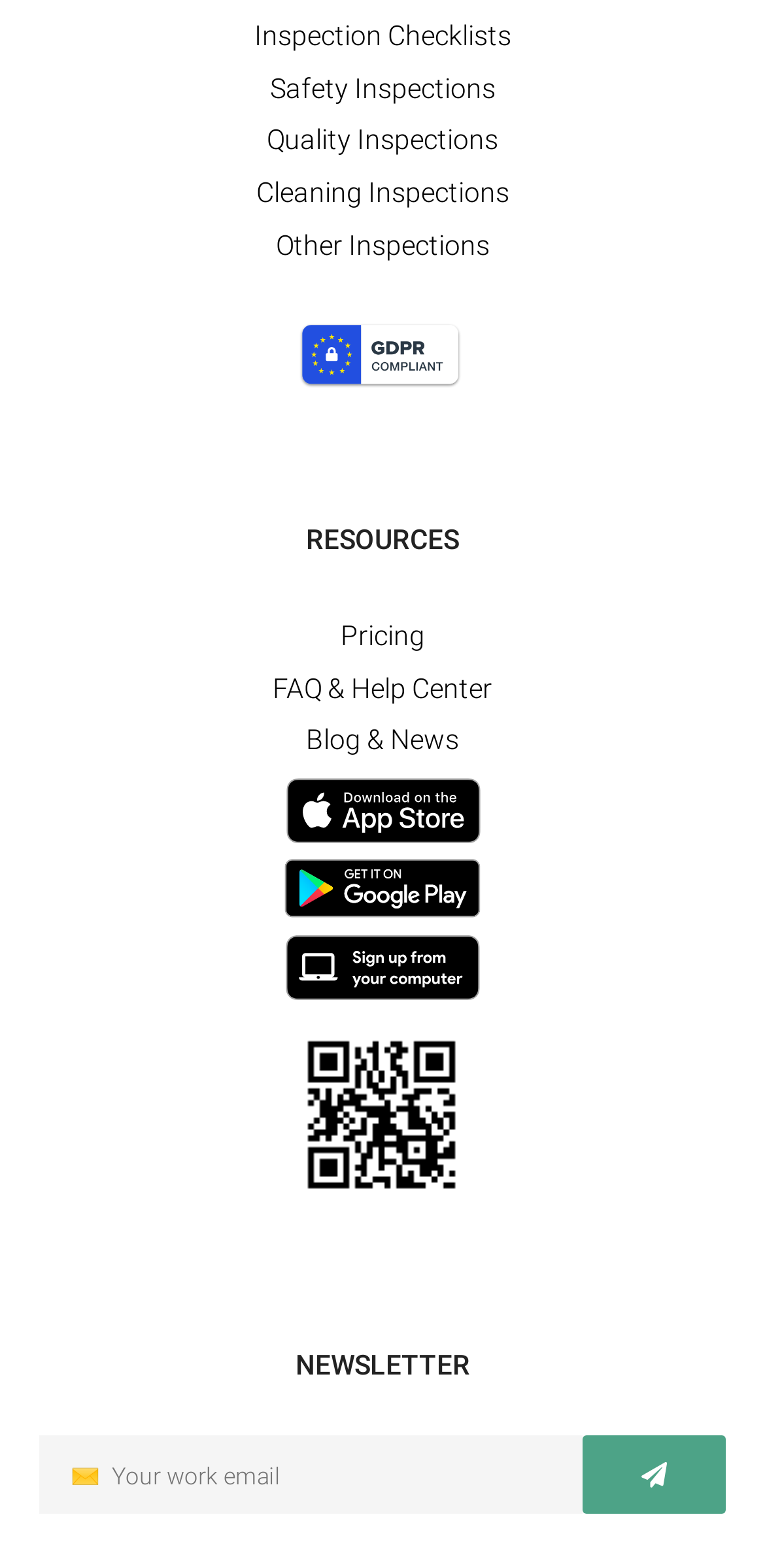Determine the bounding box coordinates of the element that should be clicked to execute the following command: "Click on Inspection Checklists".

[0.051, 0.006, 0.949, 0.04]